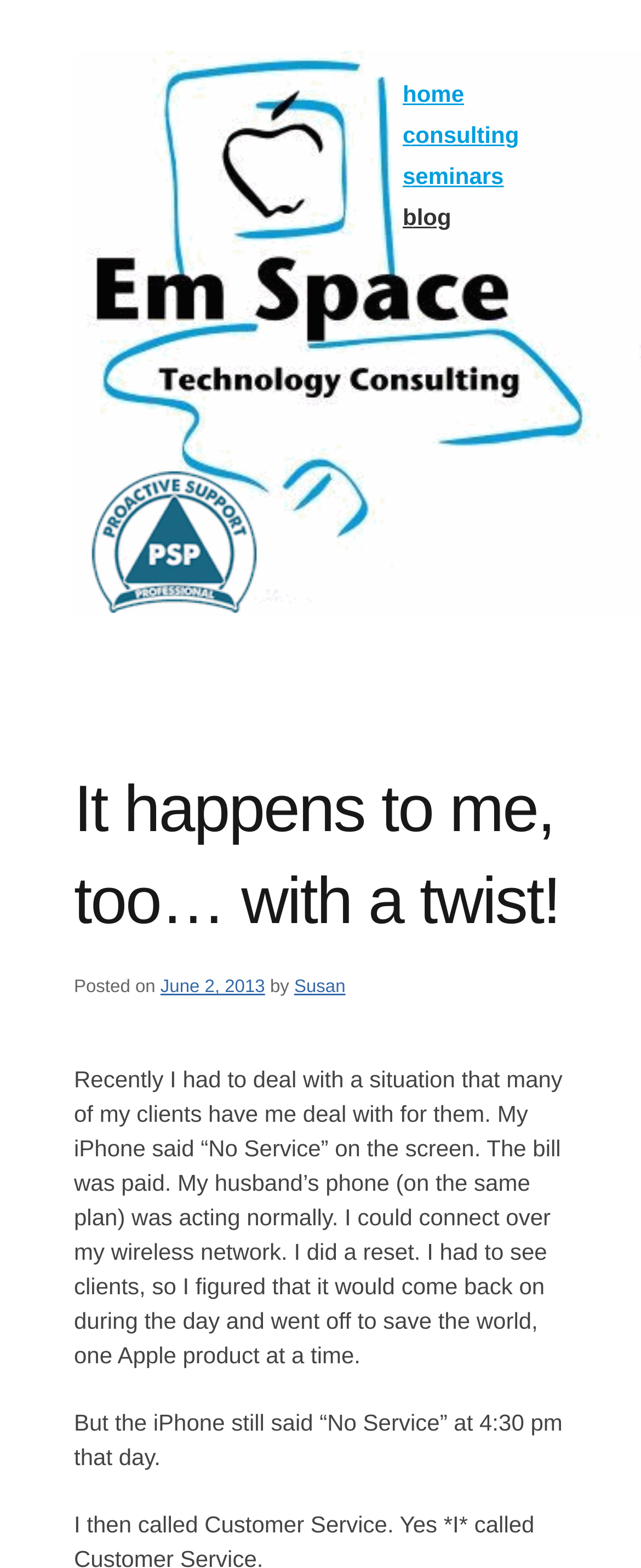Locate the bounding box of the UI element described by: "Coeur d'Alene Resort: 208.765.4000" in the given webpage screenshot.

None